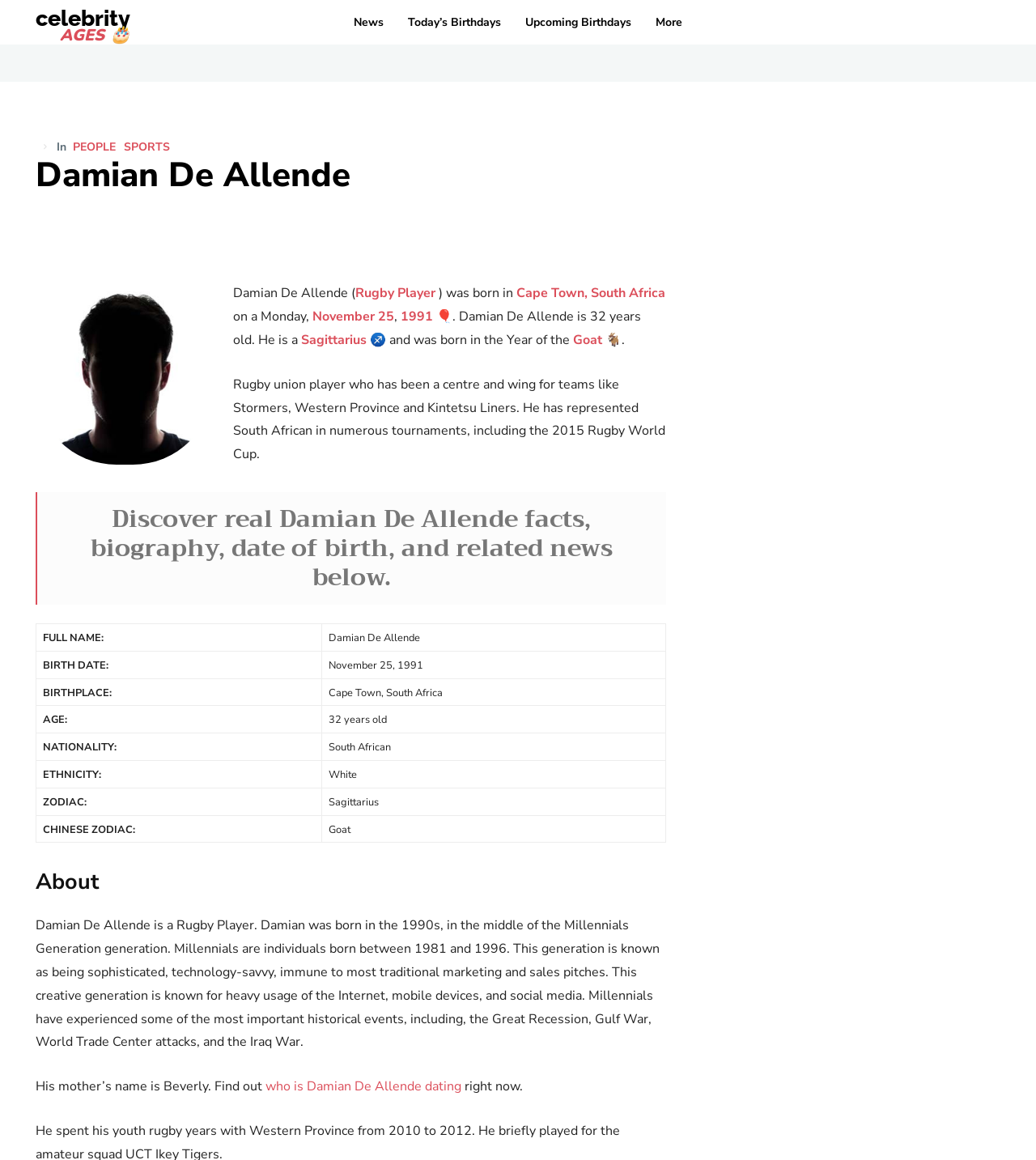Please find and provide the title of the webpage.

Damian De Allende